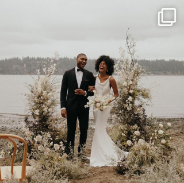What is the atmosphere of the scene?
Please describe in detail the information shown in the image to answer the question.

The caption describes the scene as having a romantic atmosphere, which is created by the combination of the serene water, lush hills, and the carefully arranged display of soft florals and greenery.